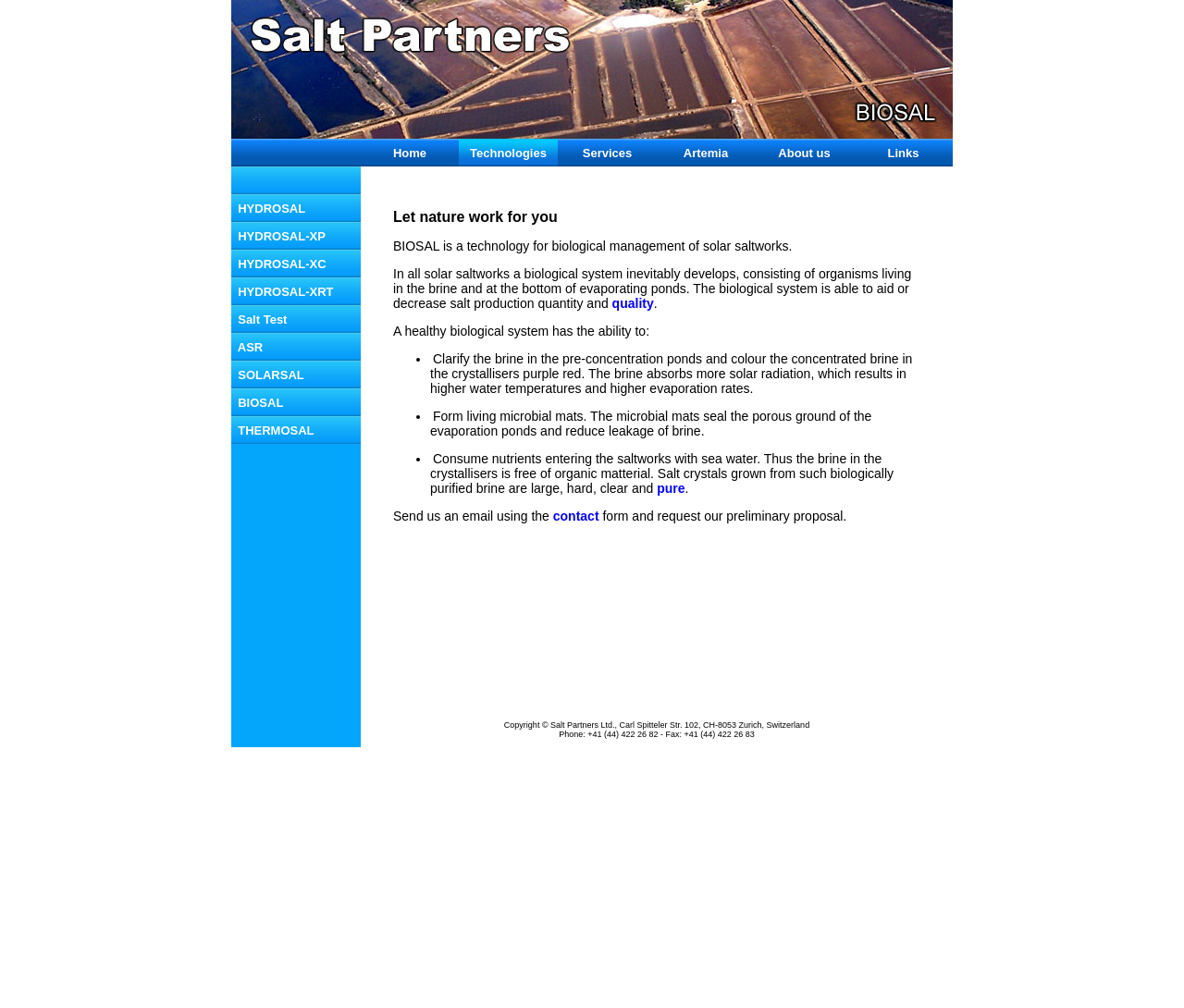Predict the bounding box of the UI element based on this description: "Links".

[0.75, 0.144, 0.776, 0.158]